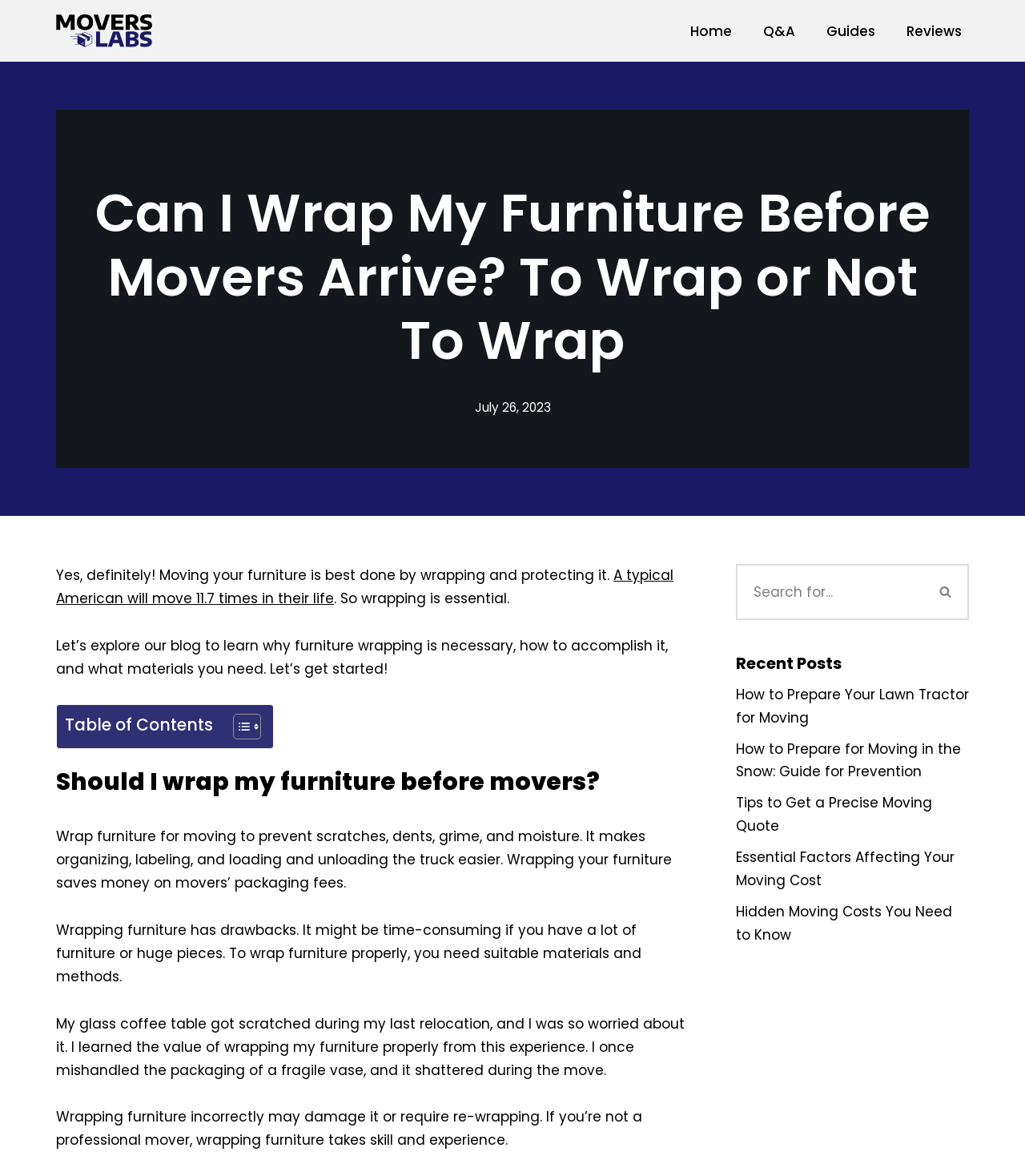Find the bounding box coordinates of the element you need to click on to perform this action: 'Click on the 'Home' link'. The coordinates should be represented by four float values between 0 and 1, in the format [left, top, right, bottom].

[0.674, 0.017, 0.714, 0.036]